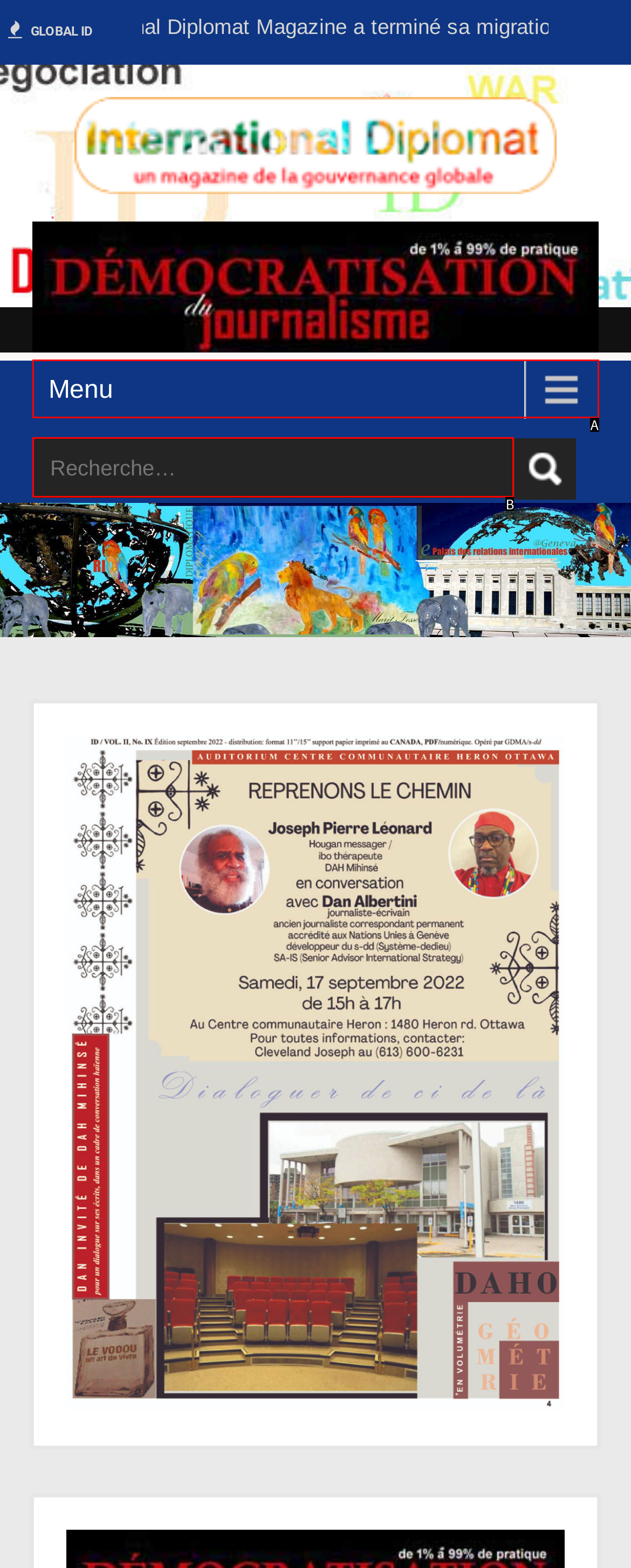Select the HTML element that matches the description: Menu
Respond with the letter of the correct choice from the given options directly.

A